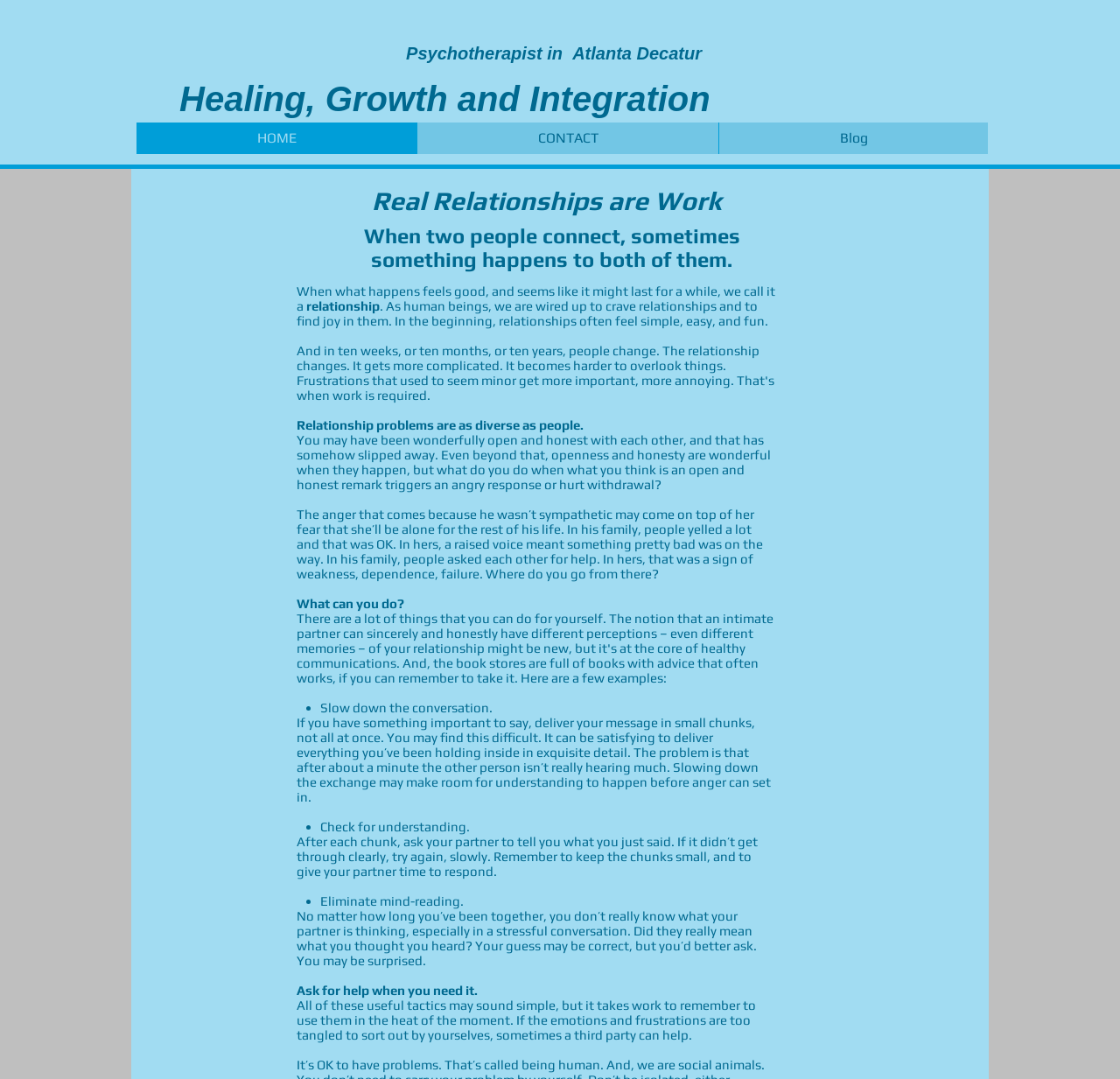Using the description "CONTACT", predict the bounding box of the relevant HTML element.

[0.372, 0.114, 0.641, 0.143]